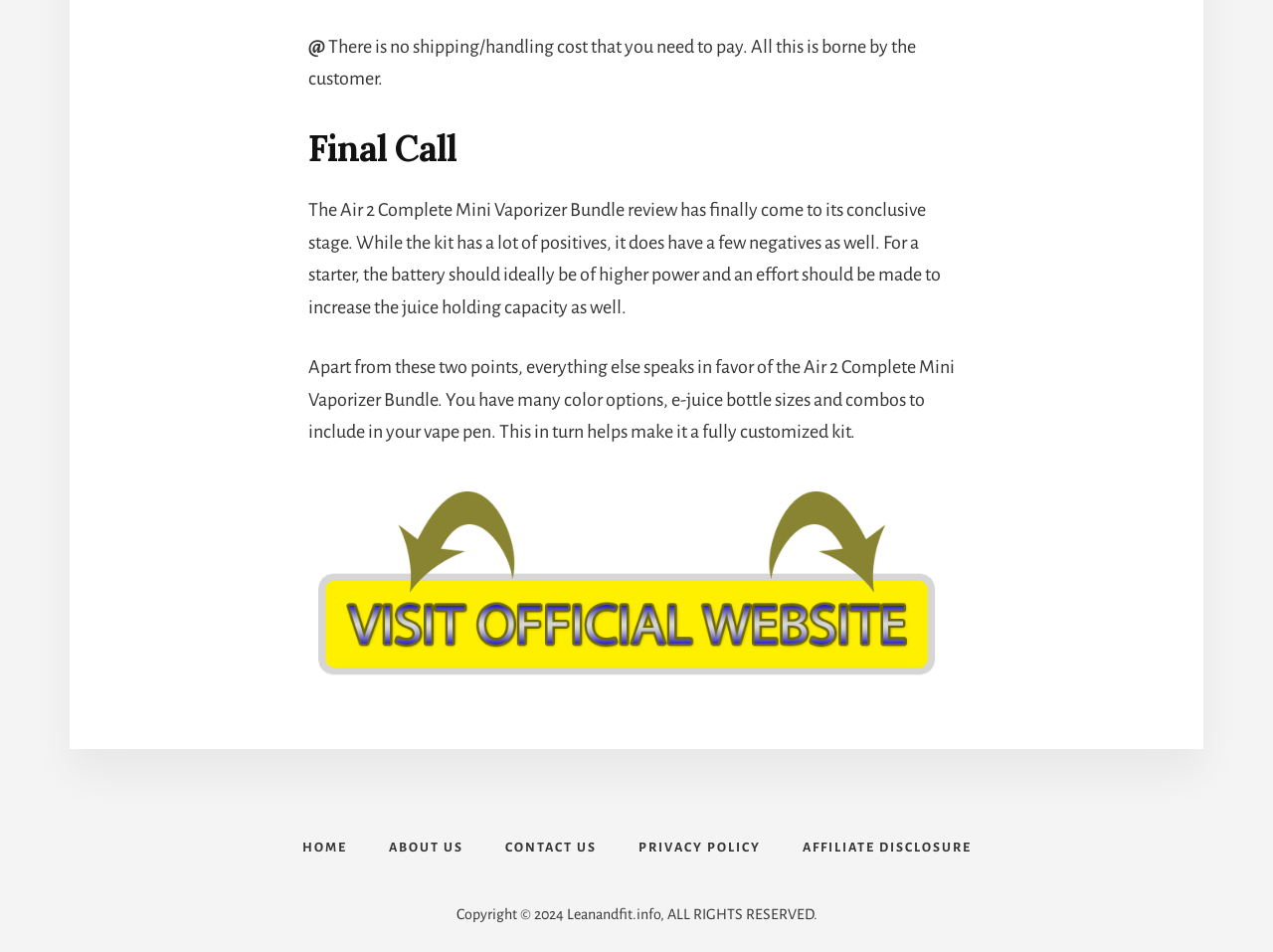How many color options are available for the vape pen?
Provide a thorough and detailed answer to the question.

According to the text 'You have many color options, e-juice bottle sizes and combos to include in your vape pen.', it can be concluded that there are many color options available for the vape pen.